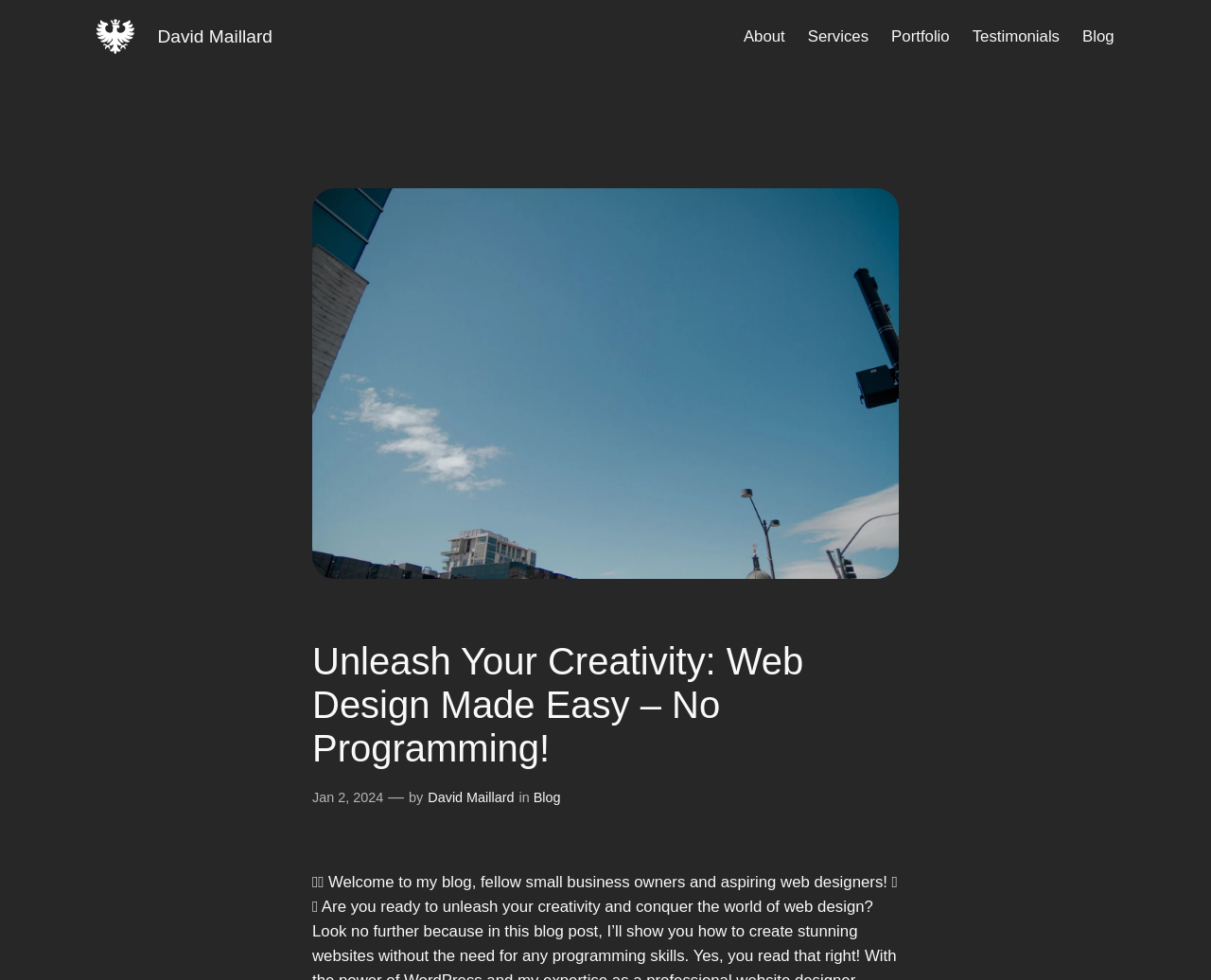What is the author's name?
Give a comprehensive and detailed explanation for the question.

The author's name can be found in the link 'David Maillard' which appears multiple times on the webpage, including in the navigation menu and in the blog post information.